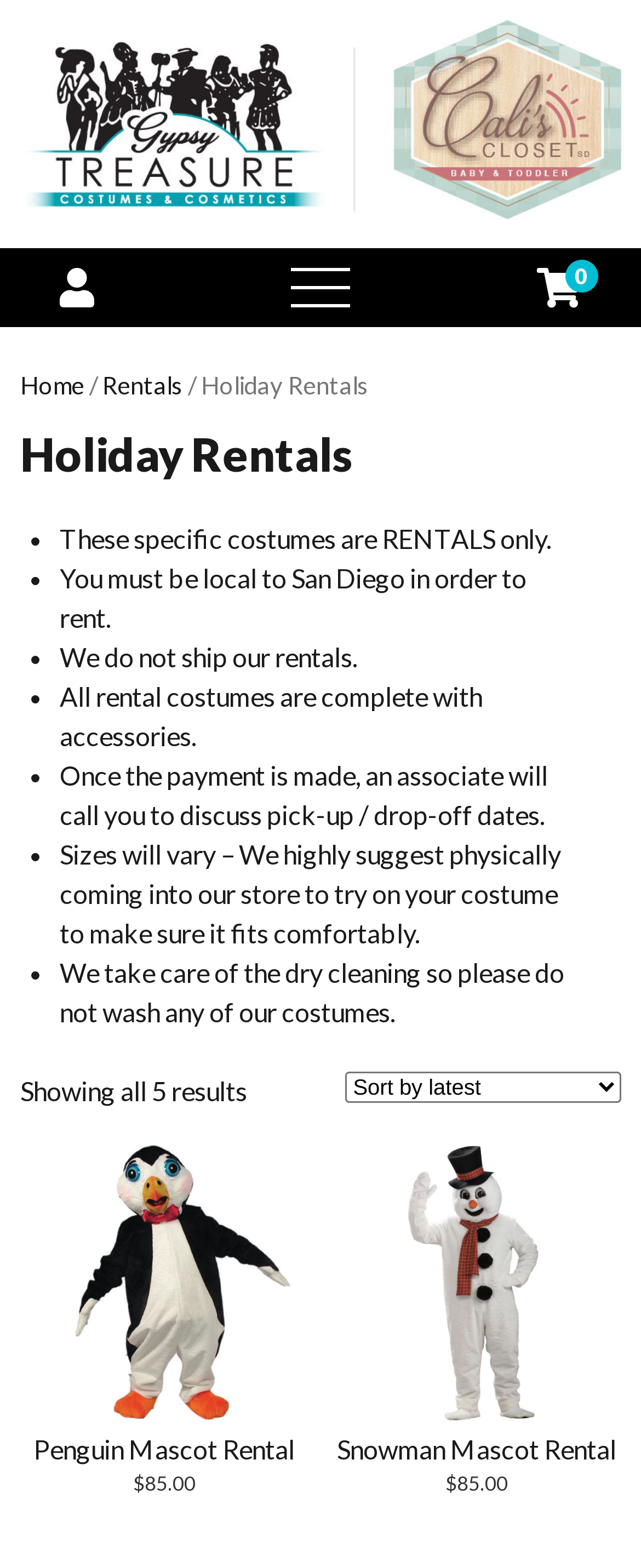How many costume options are shown on the page?
Using the details shown in the screenshot, provide a comprehensive answer to the question.

The webpage displays a message 'Showing all 5 results' which implies that there are 5 costume options shown on the page.